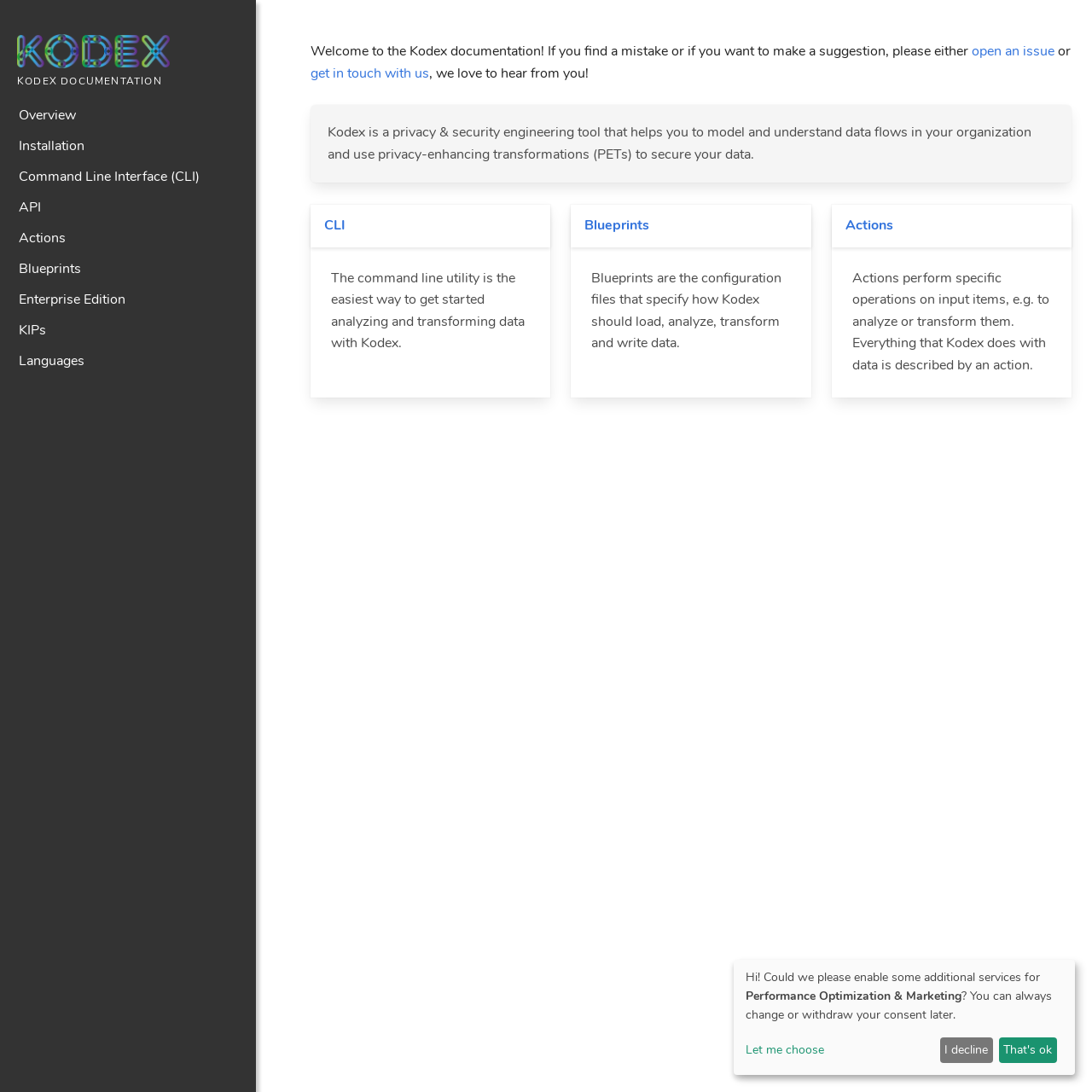Create a detailed narrative of the webpage’s visual and textual elements.

The webpage is the Kodex Documentation page, which provides an overview of the Kodex tool and its features. At the top, there is a navigation menu with links to various sections, including Overview, Installation, Command Line Interface (CLI), API, Actions, Blueprints, Enterprise Edition, and KIPs. 

Below the navigation menu, there is a brief introduction to Kodex, which is a privacy and security engineering tool that helps model and understand data flows in an organization and secure data using privacy-enhancing transformations. 

The page is divided into three main sections. The first section is about the Command Line Interface (CLI), which is the easiest way to get started with analyzing and transforming data with Kodex. The second section is about Blueprints, which are configuration files that specify how Kodex should load, analyze, transform, and write data. The third section is about Actions, which perform specific operations on input items, such as analyzing or transforming them.

At the bottom of the page, there is a dialog box that appears to be a cookie notice, asking users to enable additional services for performance optimization and marketing. The dialog box provides options to let users choose, decline, or accept the request.